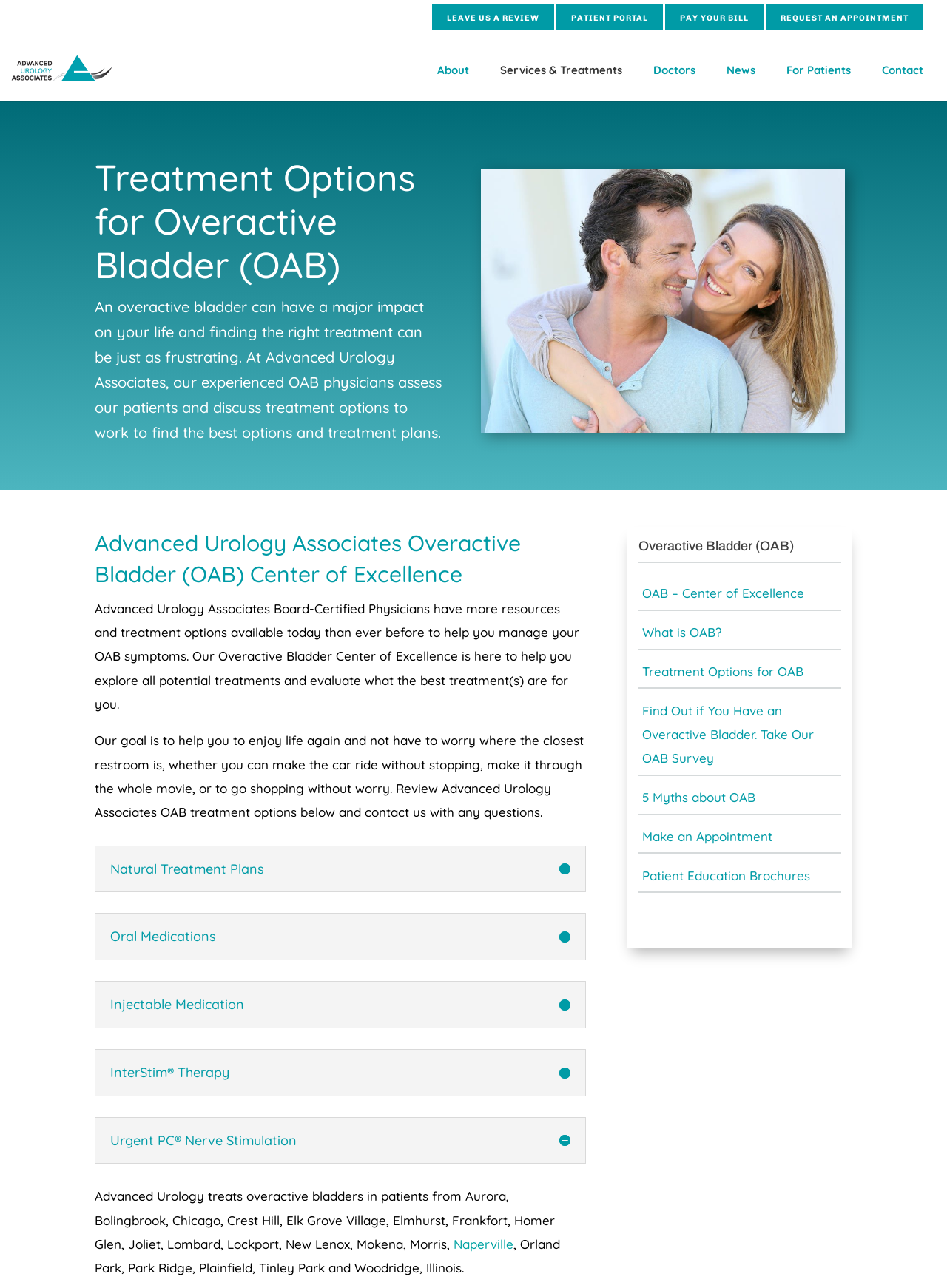Determine the bounding box coordinates of the region I should click to achieve the following instruction: "Click the 'Naperville' link". Ensure the bounding box coordinates are four float numbers between 0 and 1, i.e., [left, top, right, bottom].

[0.479, 0.96, 0.542, 0.972]